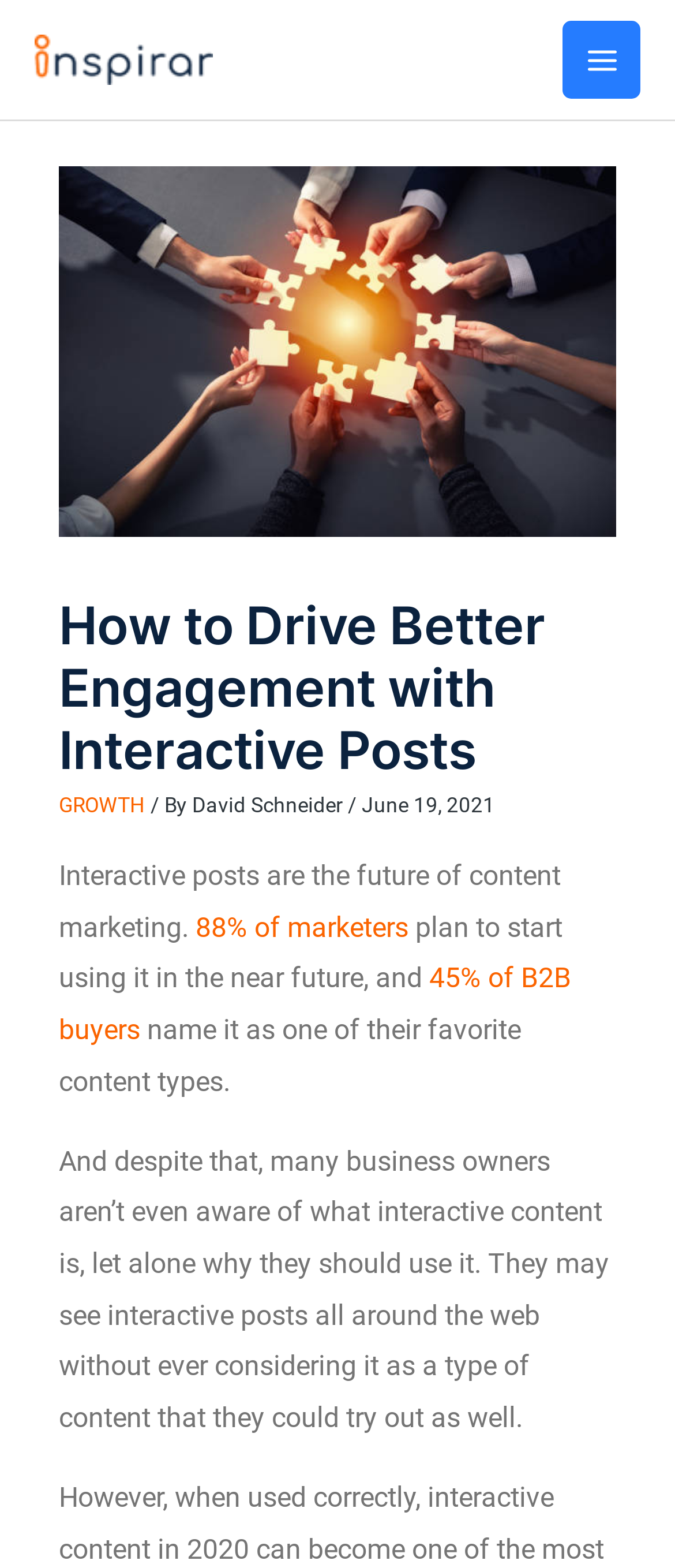Describe every aspect of the webpage in a detailed manner.

The webpage is about content marketing, specifically discussing the benefits and limitations of interactive posts. At the top left corner, there is a logo link, accompanied by an image of the logo. On the top right corner, there is a main menu button with an image. 

Below the logo, there is a header section that spans almost the entire width of the page. It contains a heading that reads "How to Drive Better Engagement with Interactive Posts" and is centered horizontally. To the right of the heading, there are three links: "GROWTH", "David Schneider", and a date "June 19, 2021". 

The main content of the page starts with a static text that reads "Interactive posts are the future of content marketing." Below this text, there are several paragraphs of text that discuss the benefits of interactive posts, including statistics from marketers and B2B buyers. The text is divided into several sections, with links embedded within the text, such as "88% of marketers" and "45% of B2B buyers". The text also mentions that many business owners are not aware of interactive content and its benefits.